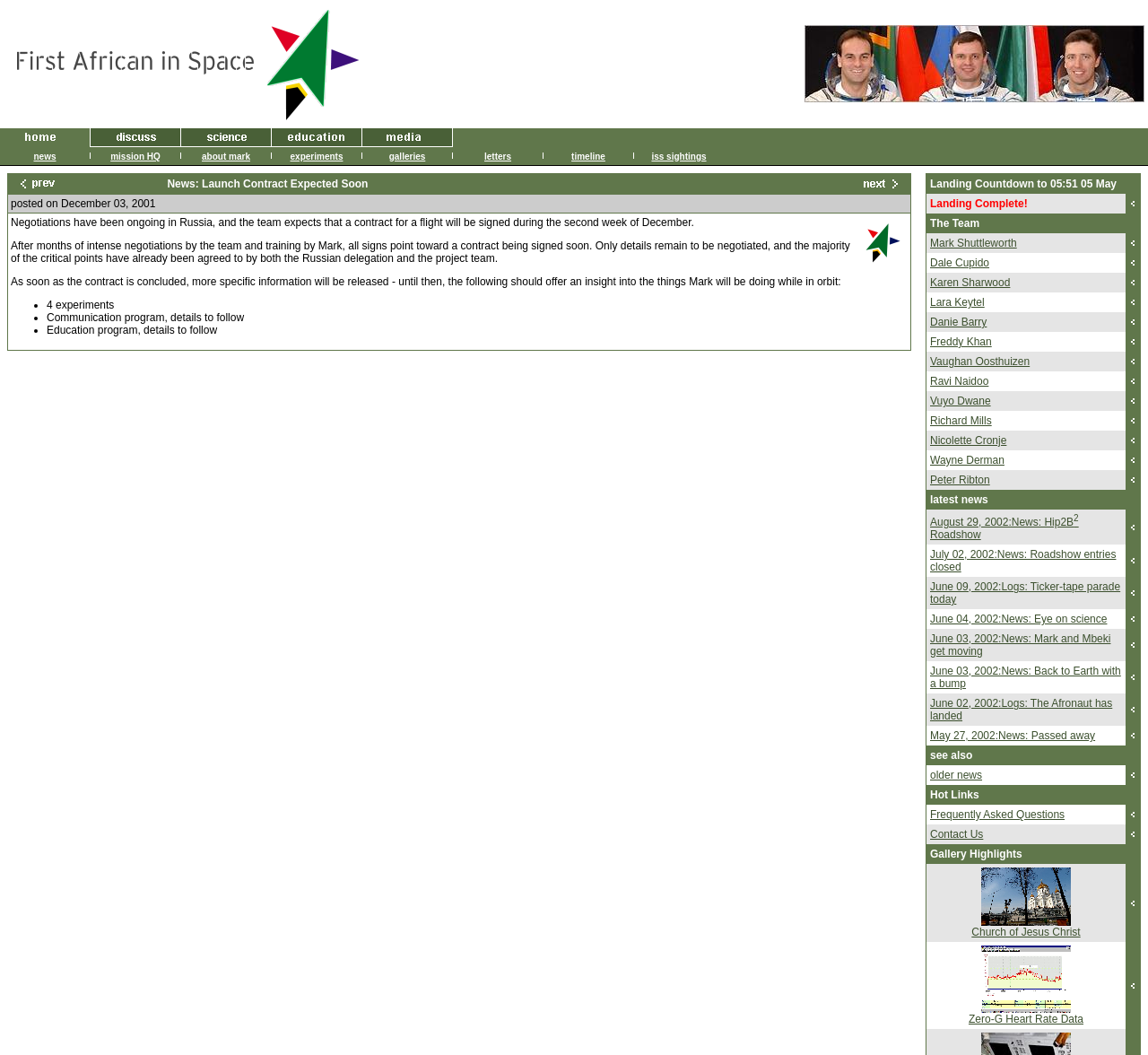Answer the question with a single word or phrase: 
What is the main topic of this webpage?

Space